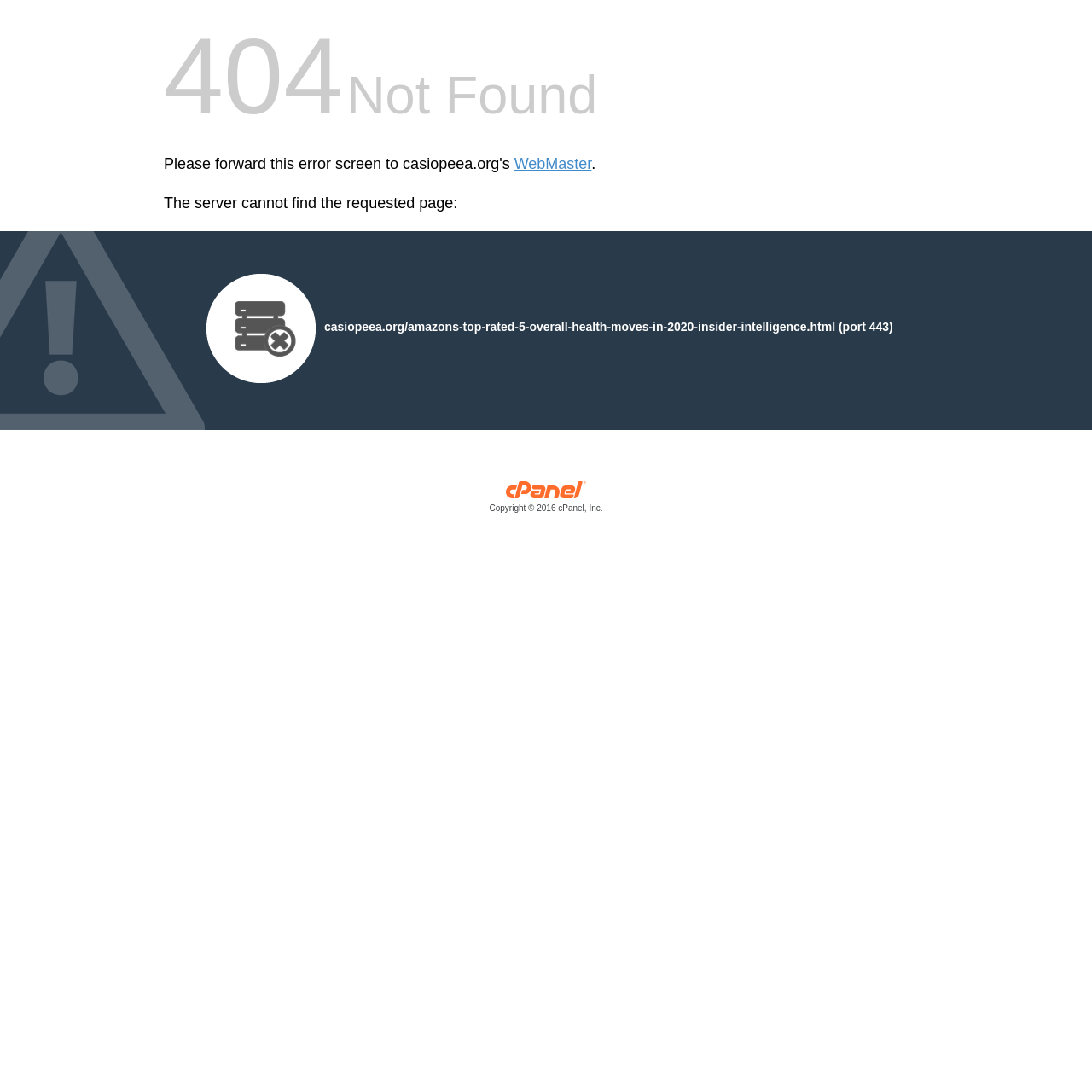Describe all the significant parts and information present on the webpage.

The webpage displays a "404 Not Found" error message. At the top, there is a link to "WebMaster" positioned slightly to the right of the center, accompanied by a small dot. Below this, a brief error message reads, "The server cannot find the requested page:". 

To the right of this error message, there is a small image. Next to the image, a long URL is displayed, which appears to be the address of the requested page that was not found. 

At the bottom of the page, there is a copyright notice from "cPanel, Inc. Copyright © 2016 cPanel, Inc." which is a link. This notice is positioned near the center of the page and is accompanied by a small image of the cPanel, Inc. logo to its right.